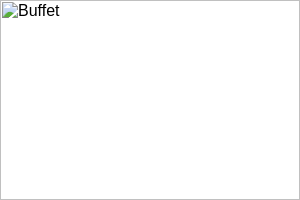What is the purpose of the blog post?
Craft a detailed and extensive response to the question.

The blog post serves as an informative resource for those seeking a comprehensive overview of the clean energy commitments outlined in the 2016 federal budget, highlighting the importance of understanding the budget's offerings for clean energy.